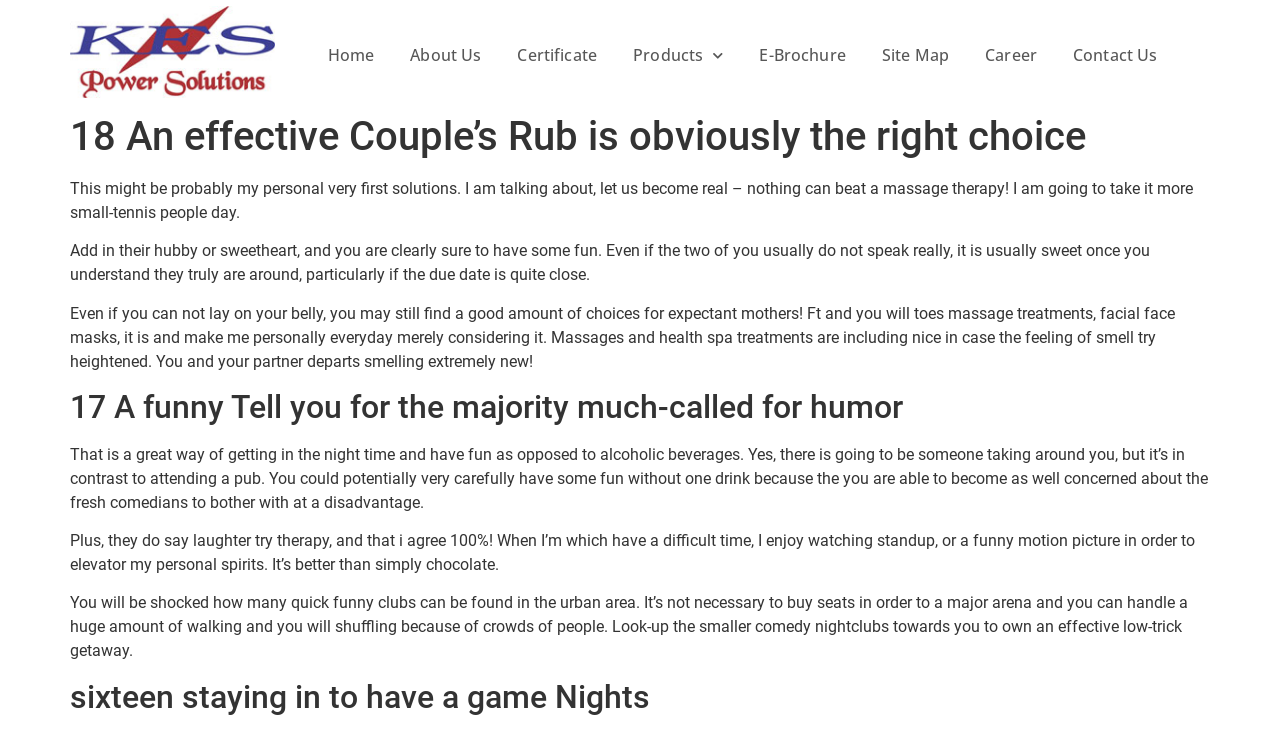Is there a logo on the webpage?
Using the visual information from the image, give a one-word or short-phrase answer.

Yes